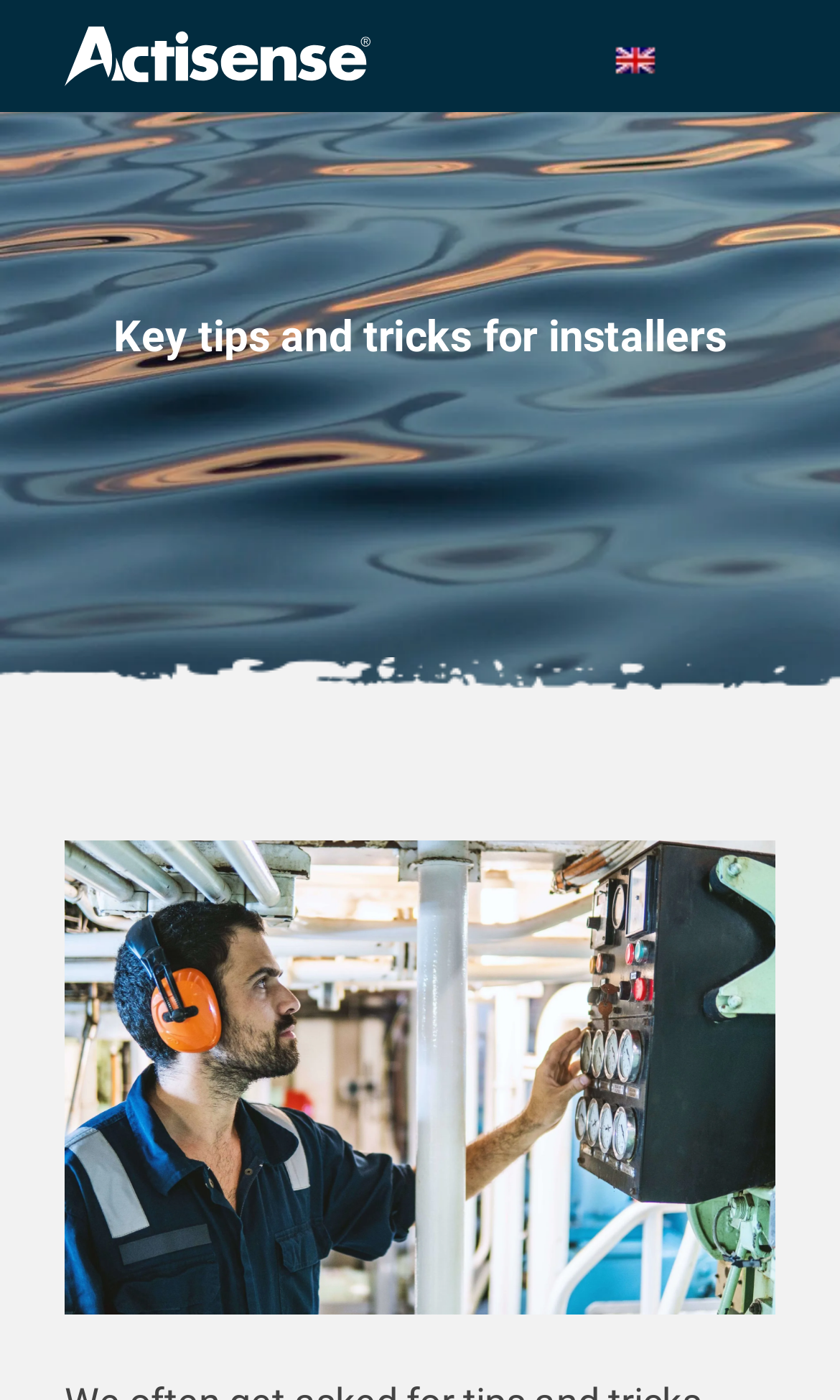Using the provided description alt="English", find the bounding box coordinates for the UI element. Provide the coordinates in (top-left x, top-left y, bottom-right x, bottom-right y) format, ensuring all values are between 0 and 1.

[0.721, 0.02, 0.792, 0.065]